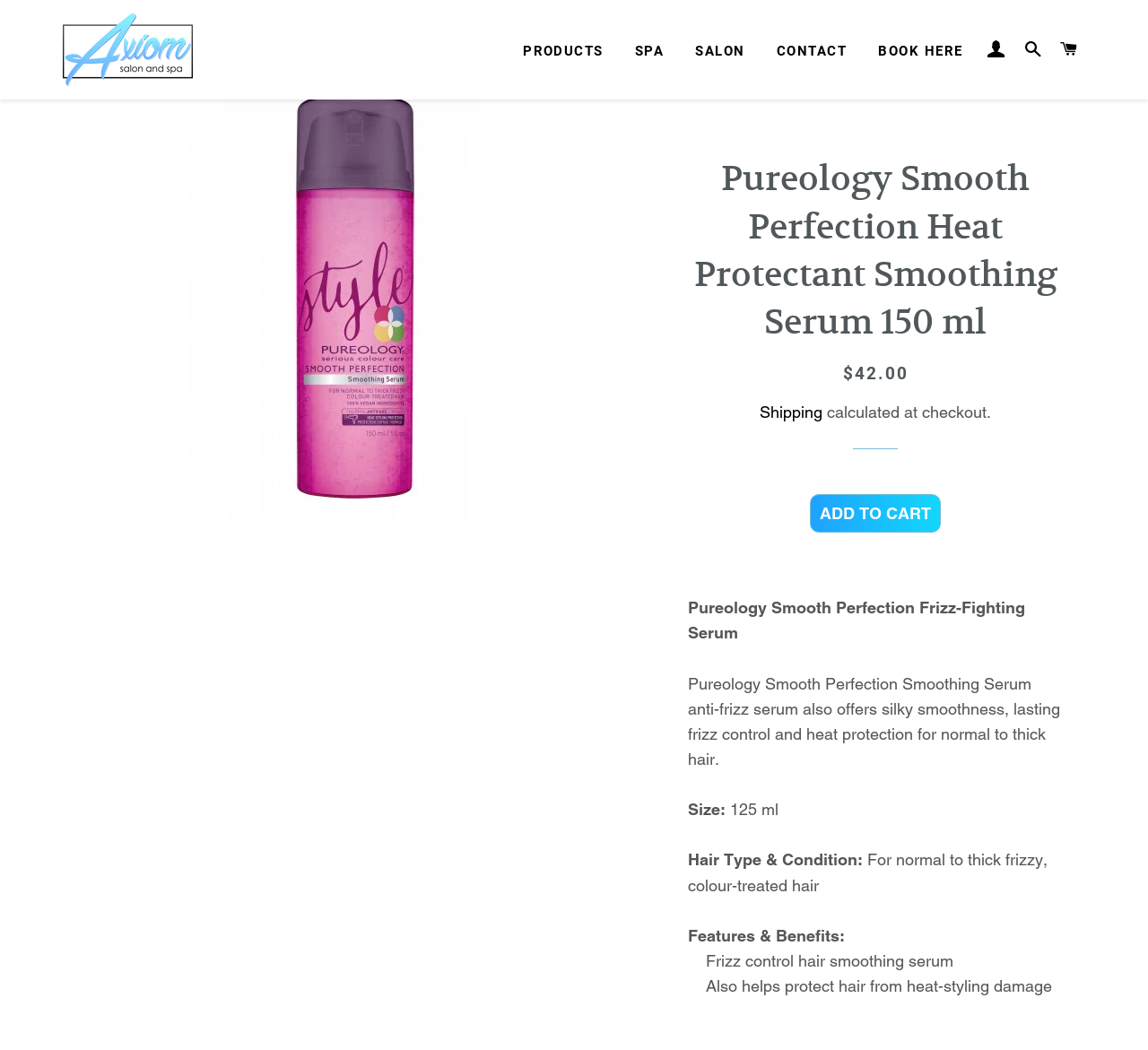Determine the bounding box coordinates of the region that needs to be clicked to achieve the task: "View the CART".

[0.918, 0.022, 0.945, 0.073]